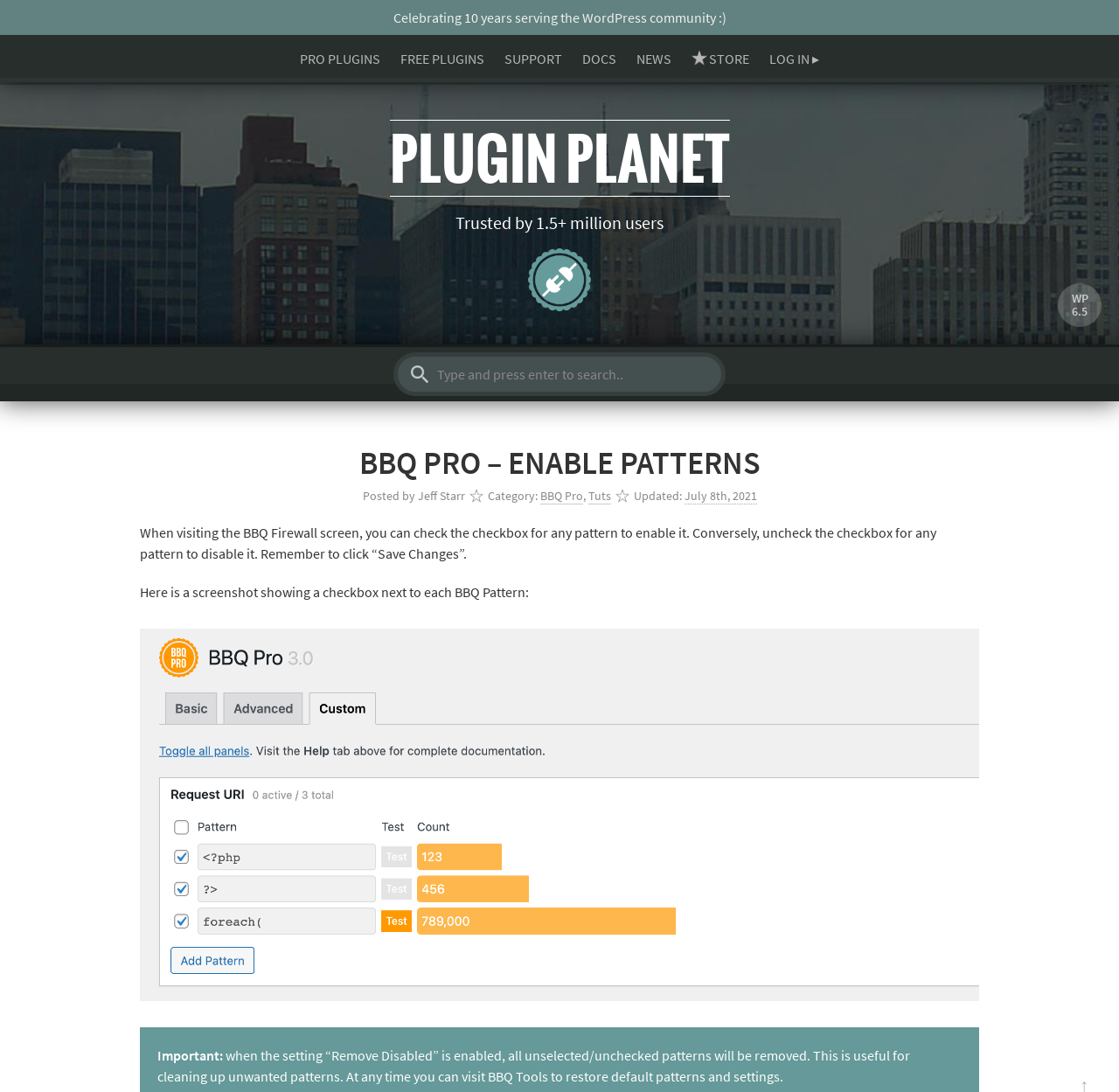Determine the bounding box coordinates of the UI element described by: "Pro Plugins".

[0.268, 0.046, 0.34, 0.062]